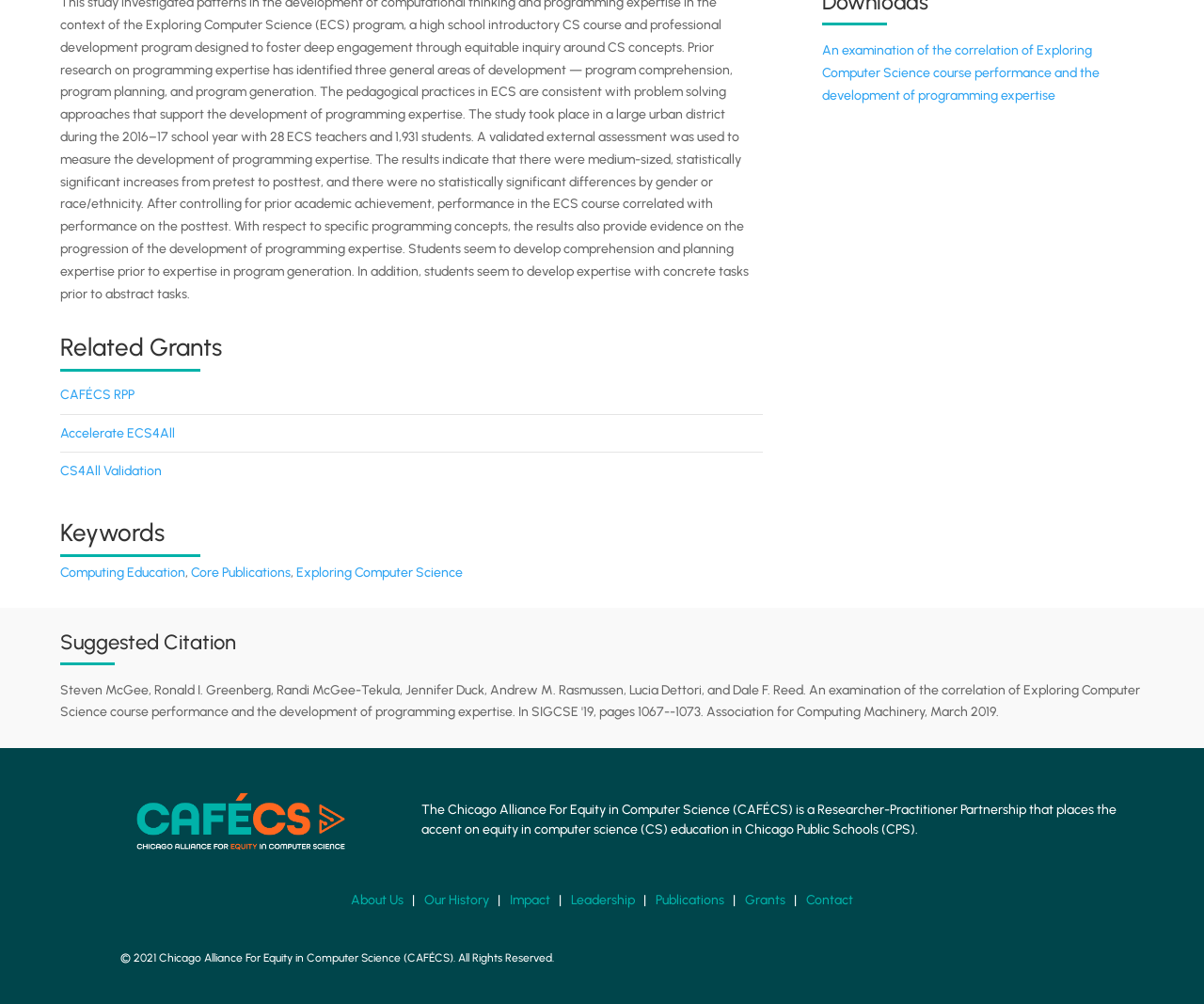Bounding box coordinates are to be given in the format (top-left x, top-left y, bottom-right x, bottom-right y). All values must be floating point numbers between 0 and 1. Provide the bounding box coordinate for the UI element described as: Publications

[0.545, 0.89, 0.602, 0.911]